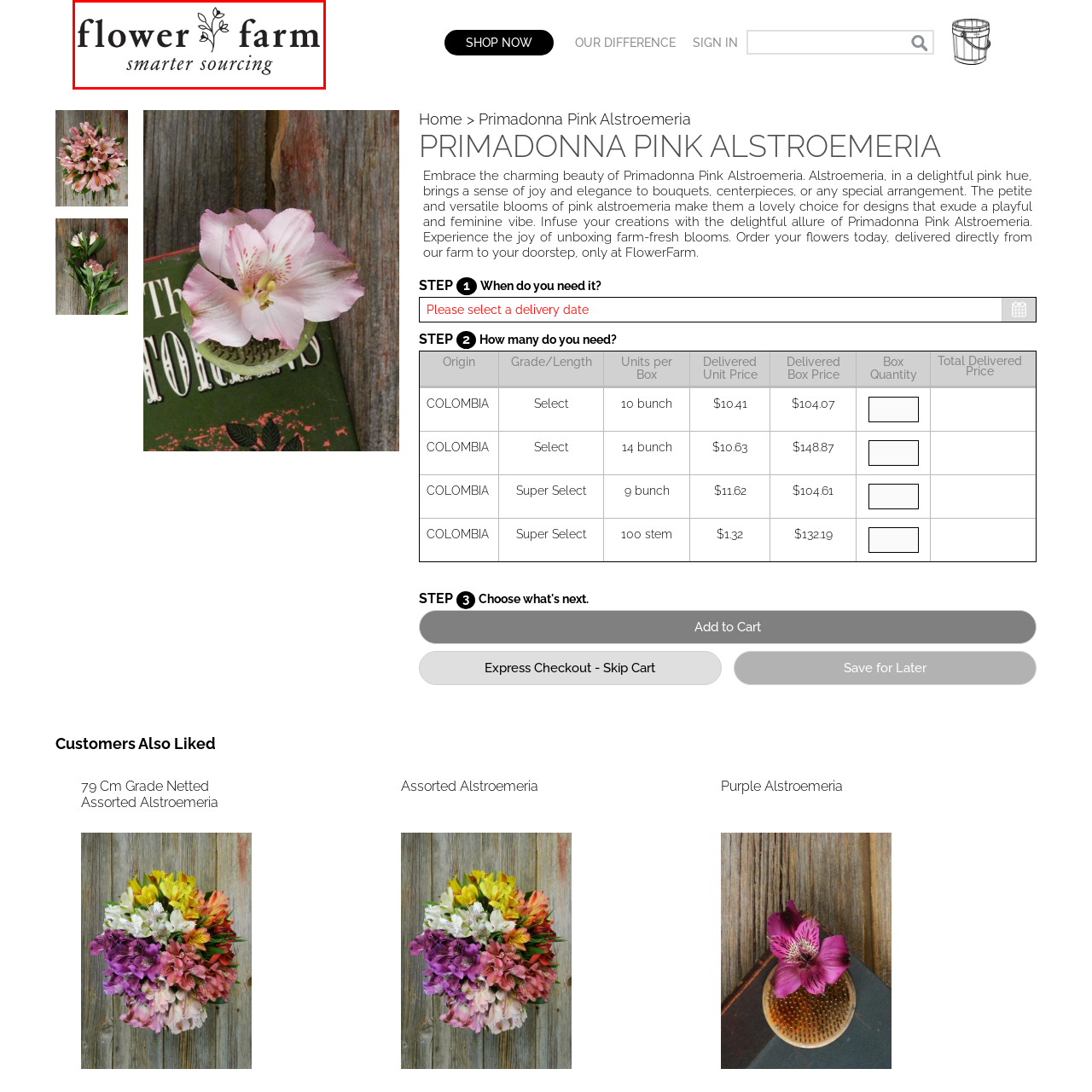Focus on the image encased in the red box and respond to the question with a single word or phrase:
What is the theme of the illustration accompanying the brand name?

Nature